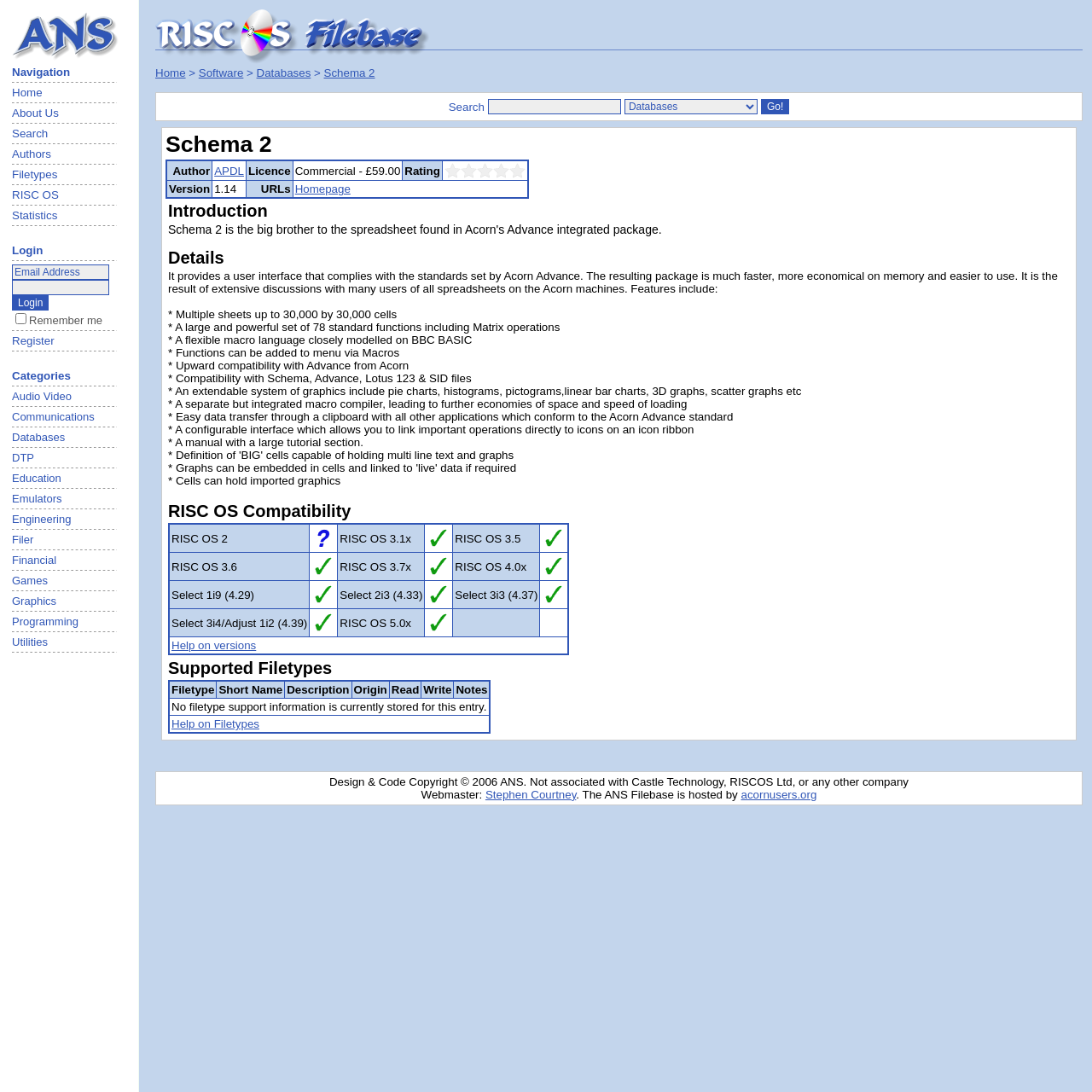How many tables are present on the webpage? Please answer the question using a single word or phrase based on the image.

3